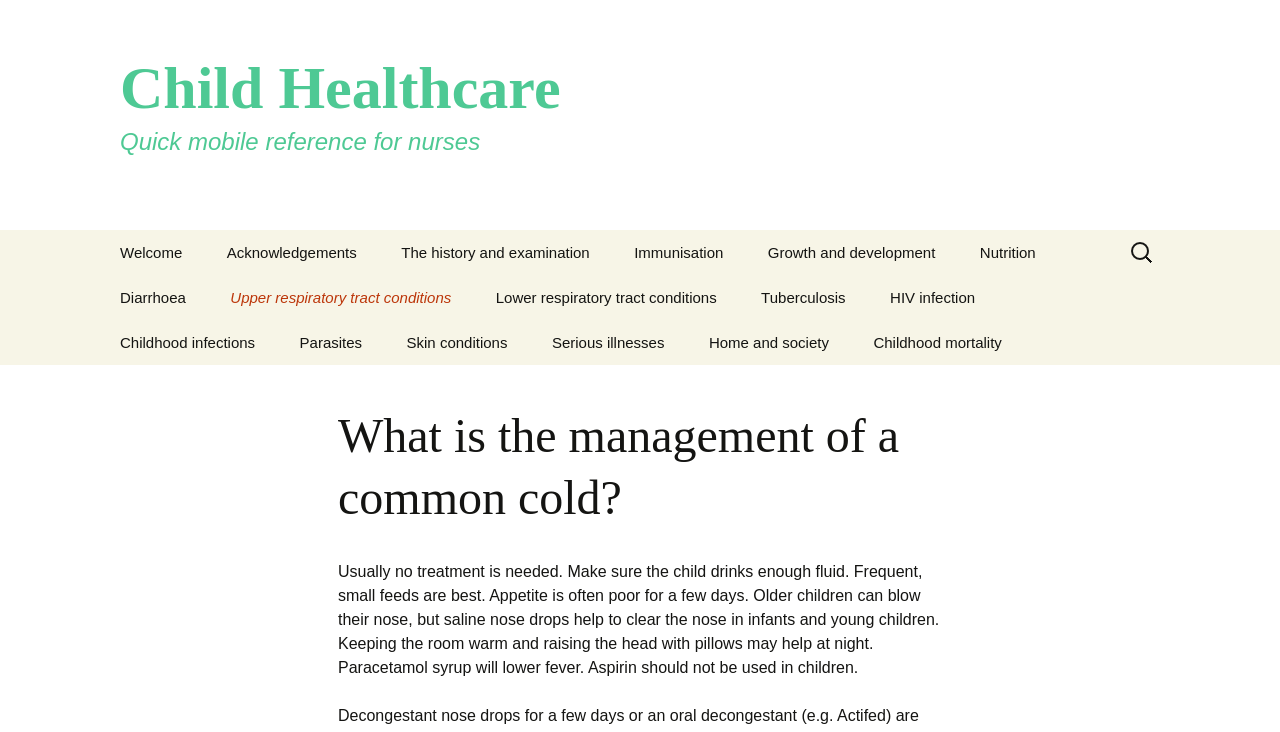How many sections are there on this webpage?
Using the information from the image, give a concise answer in one word or a short phrase.

4